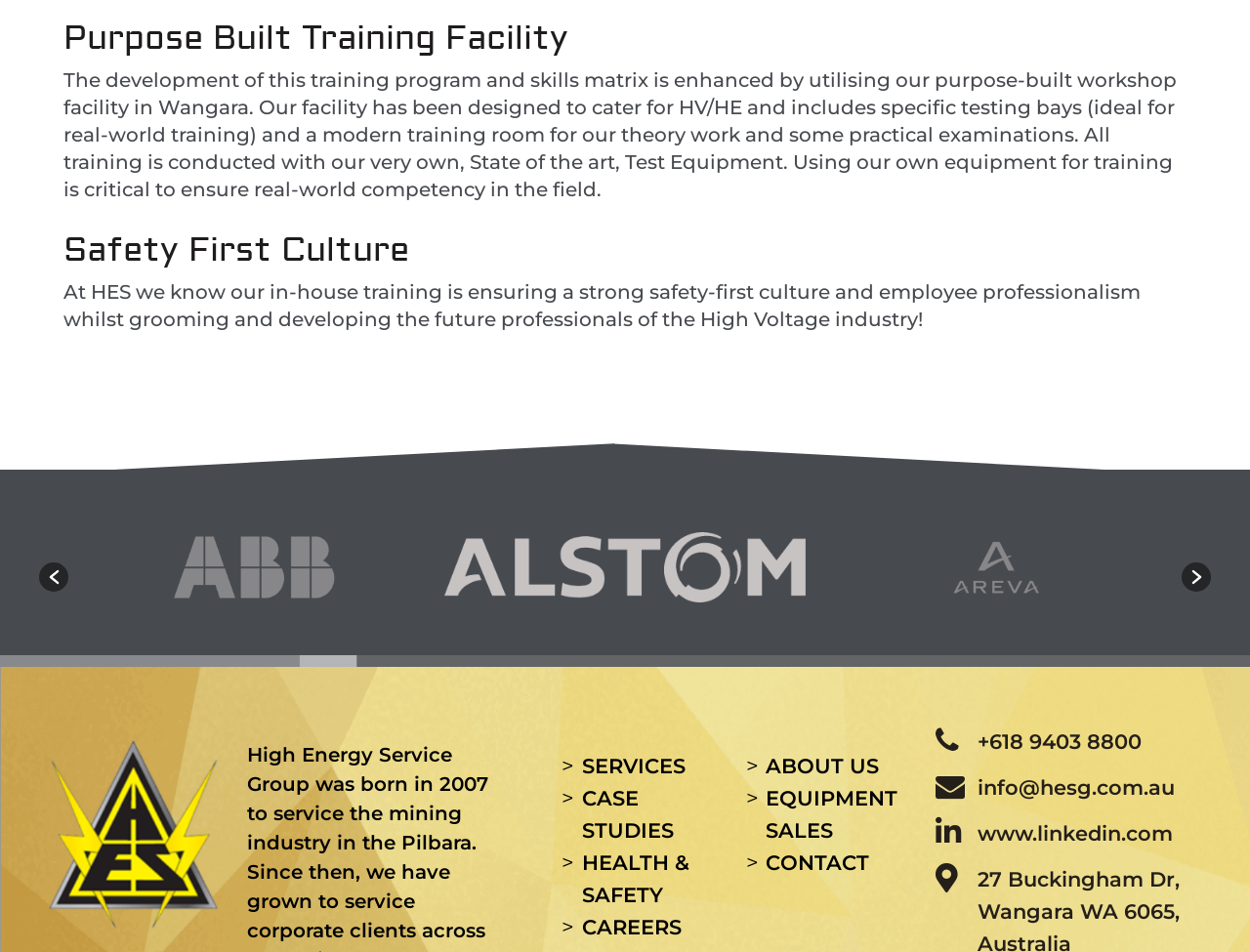Extract the bounding box coordinates for the described element: "Health & safety". The coordinates should be represented as four float numbers between 0 and 1: [left, top, right, bottom].

[0.466, 0.894, 0.552, 0.953]